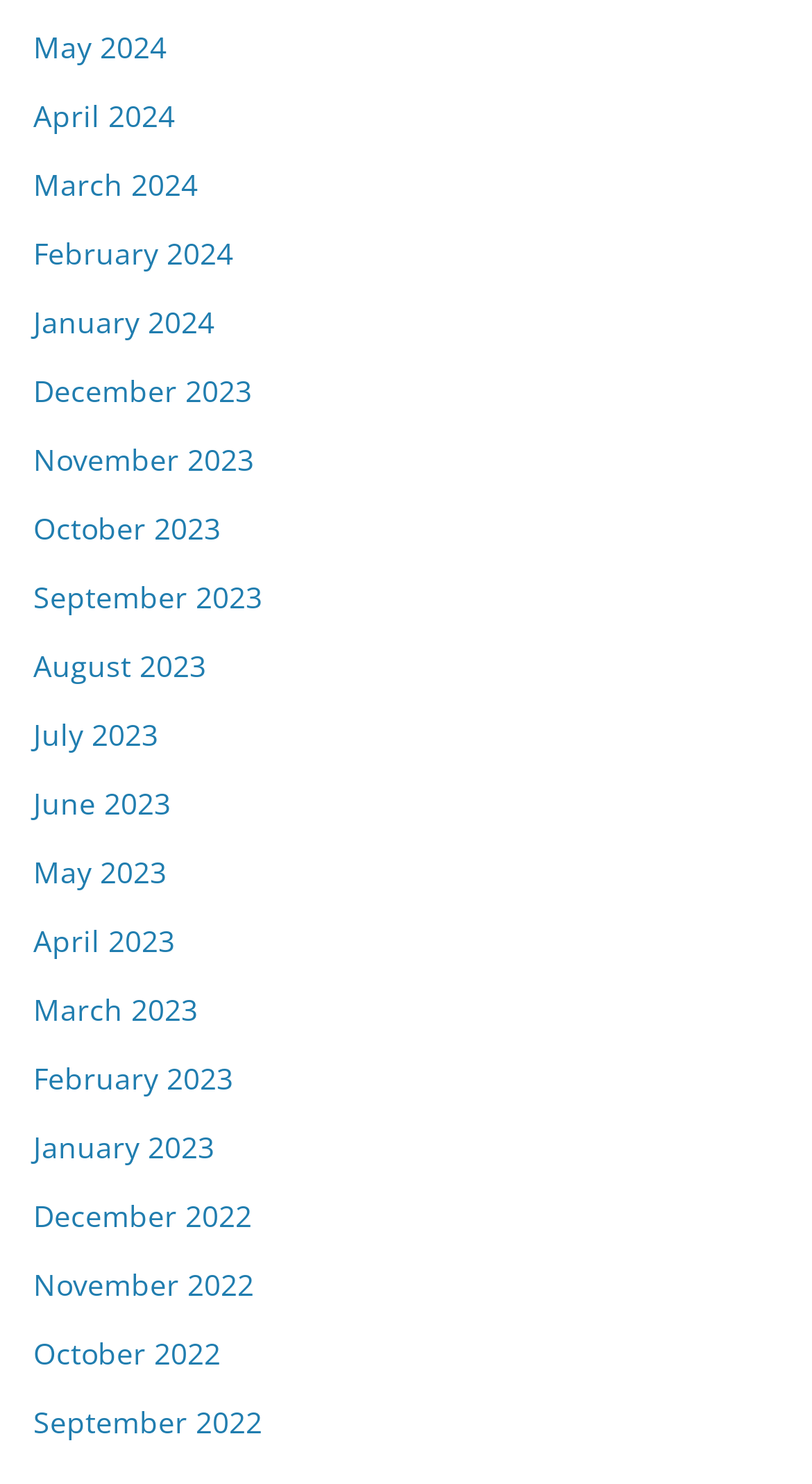Determine the bounding box coordinates for the UI element matching this description: "Support Team".

None